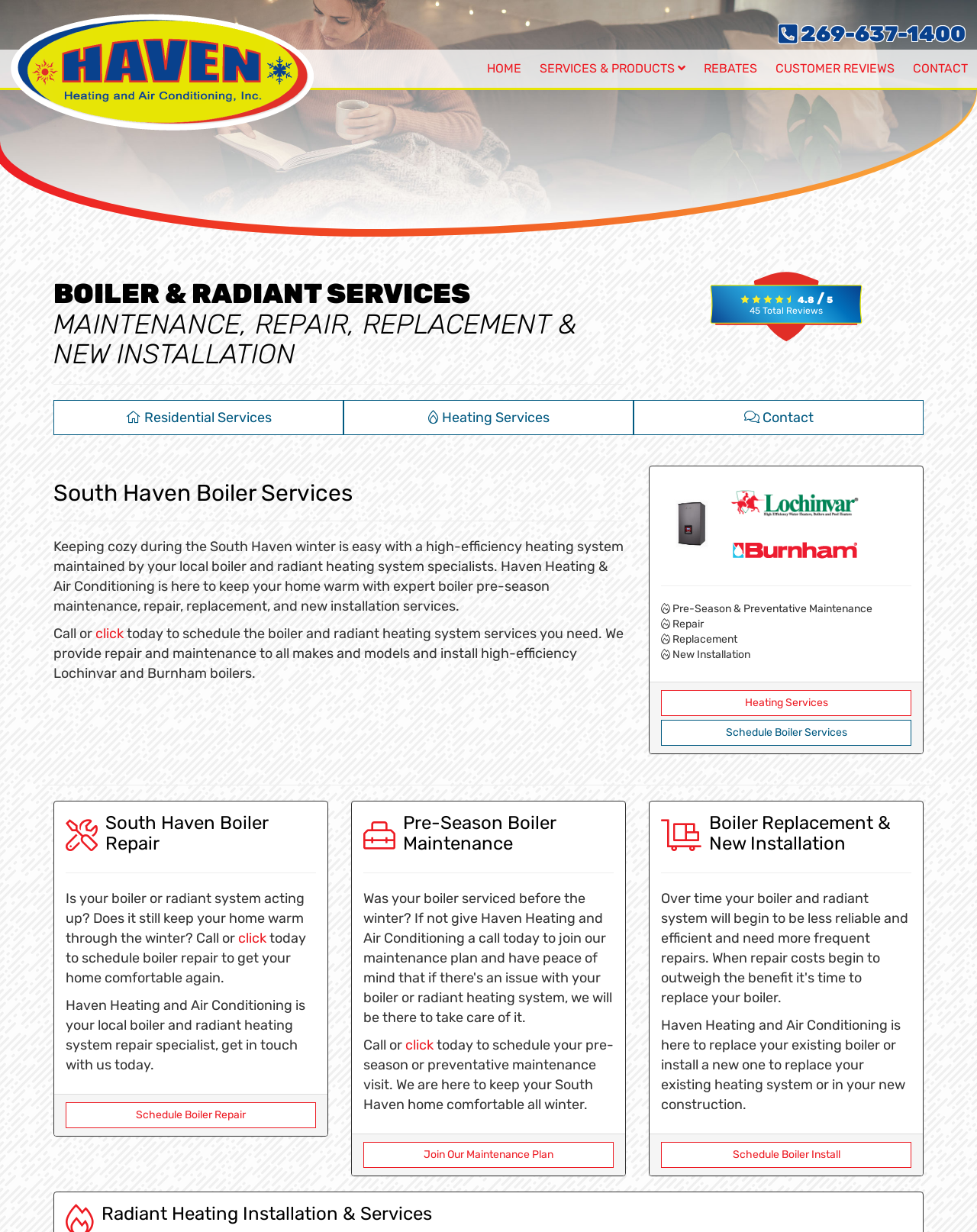Give a one-word or phrase response to the following question: What is the phone number to call for boiler services?

269-637-1400